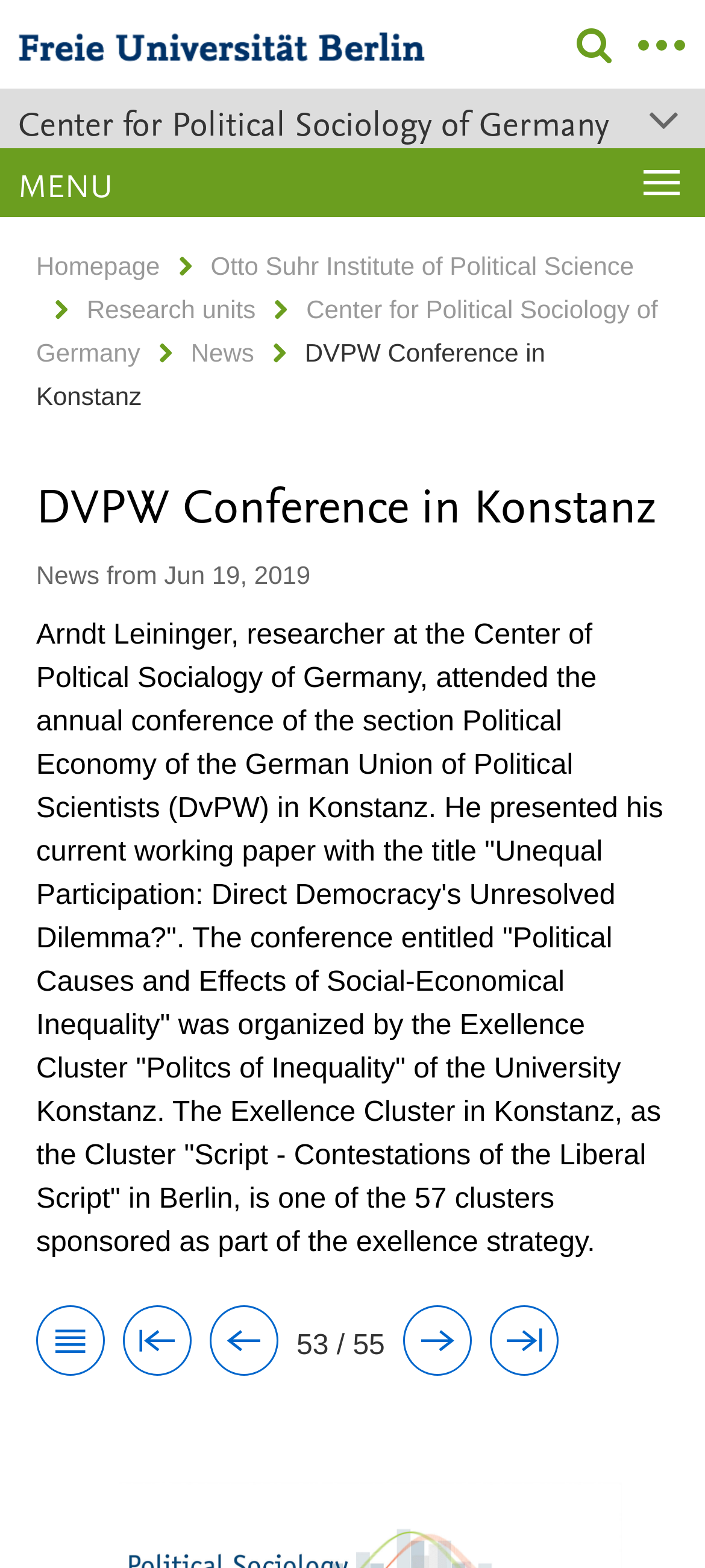Determine the bounding box coordinates (top-left x, top-left y, bottom-right x, bottom-right y) of the UI element described in the following text: Research units

[0.123, 0.188, 0.363, 0.206]